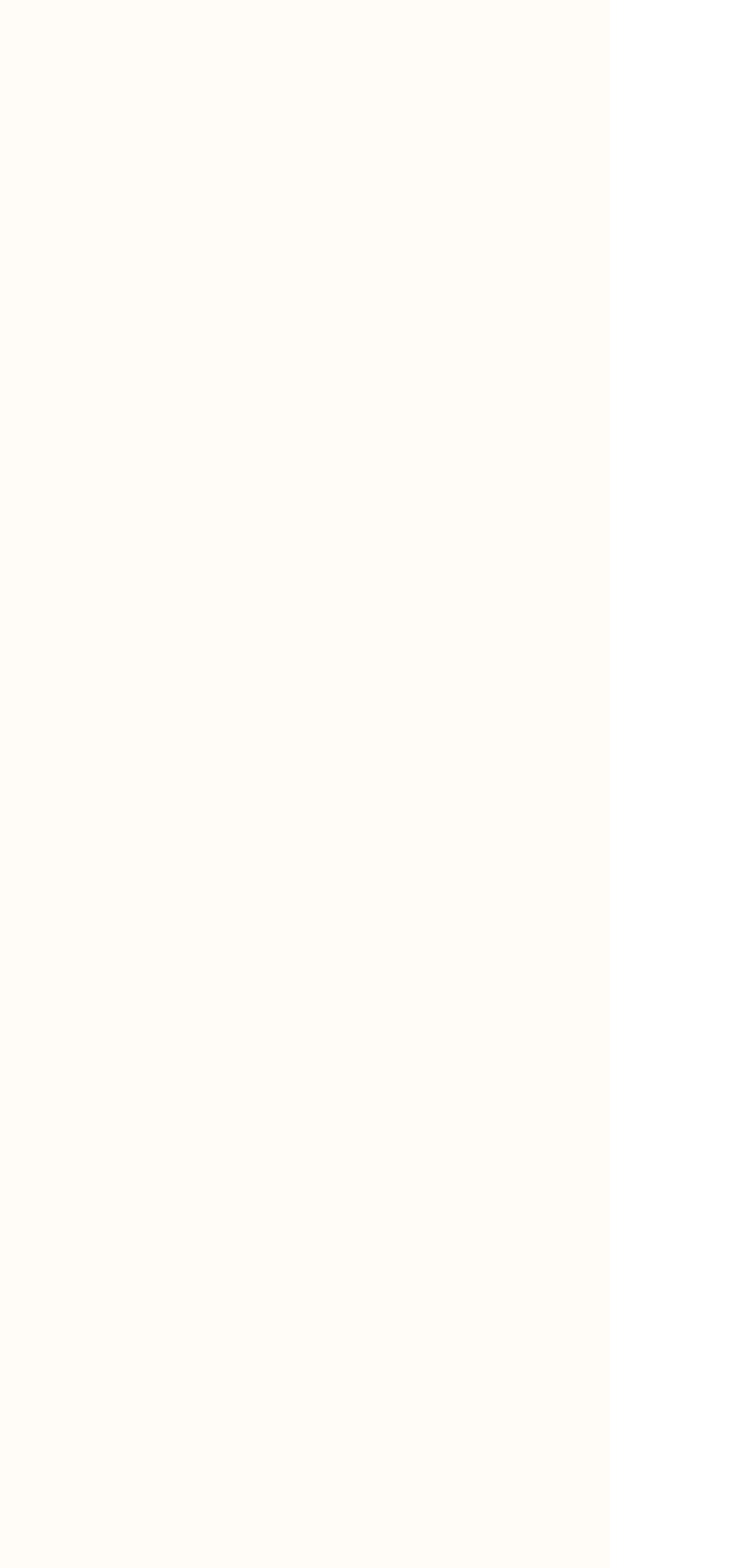Please reply with a single word or brief phrase to the question: 
What is the address listed at the bottom of the page?

5501 Adams St. unit D, Matteson, IL 60443